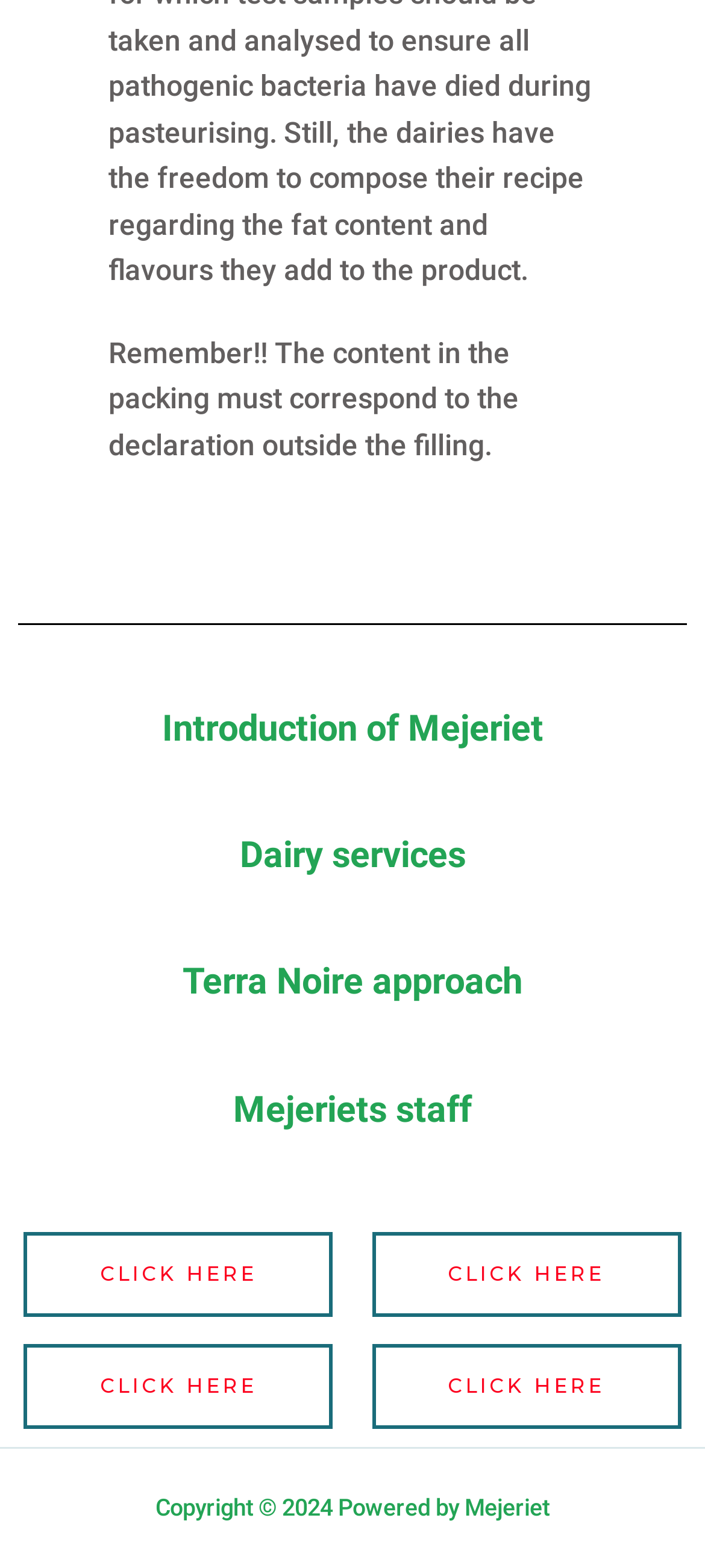How many links with the text 'CLICK HERE' are present on the webpage?
Analyze the image and deliver a detailed answer to the question.

There are four links with the text 'CLICK HERE' present on the webpage, which can be identified by the link elements with the OCR text 'CLICK HERE'.